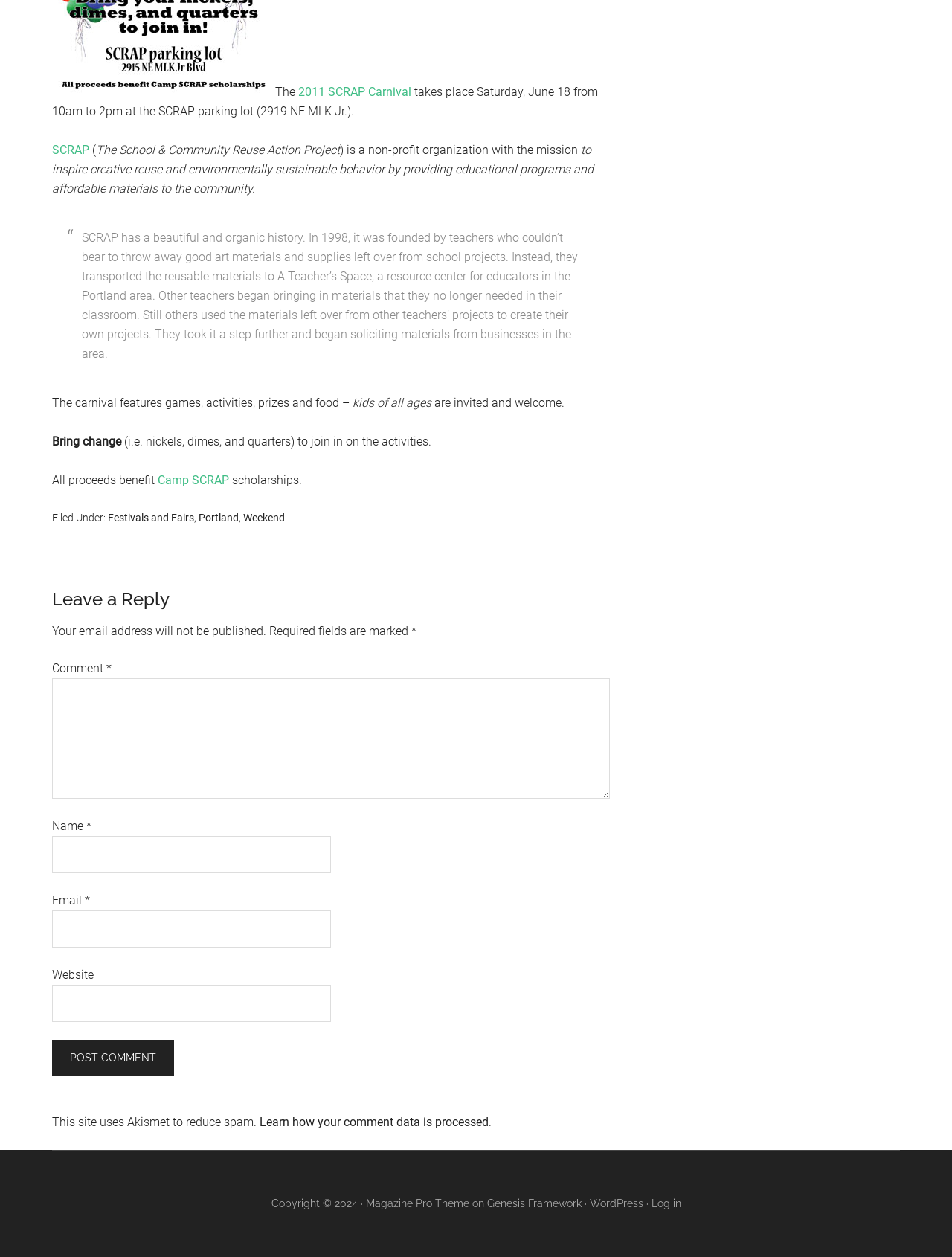Identify the bounding box coordinates for the UI element described as: "parent_node: Website name="url"".

[0.055, 0.784, 0.348, 0.813]